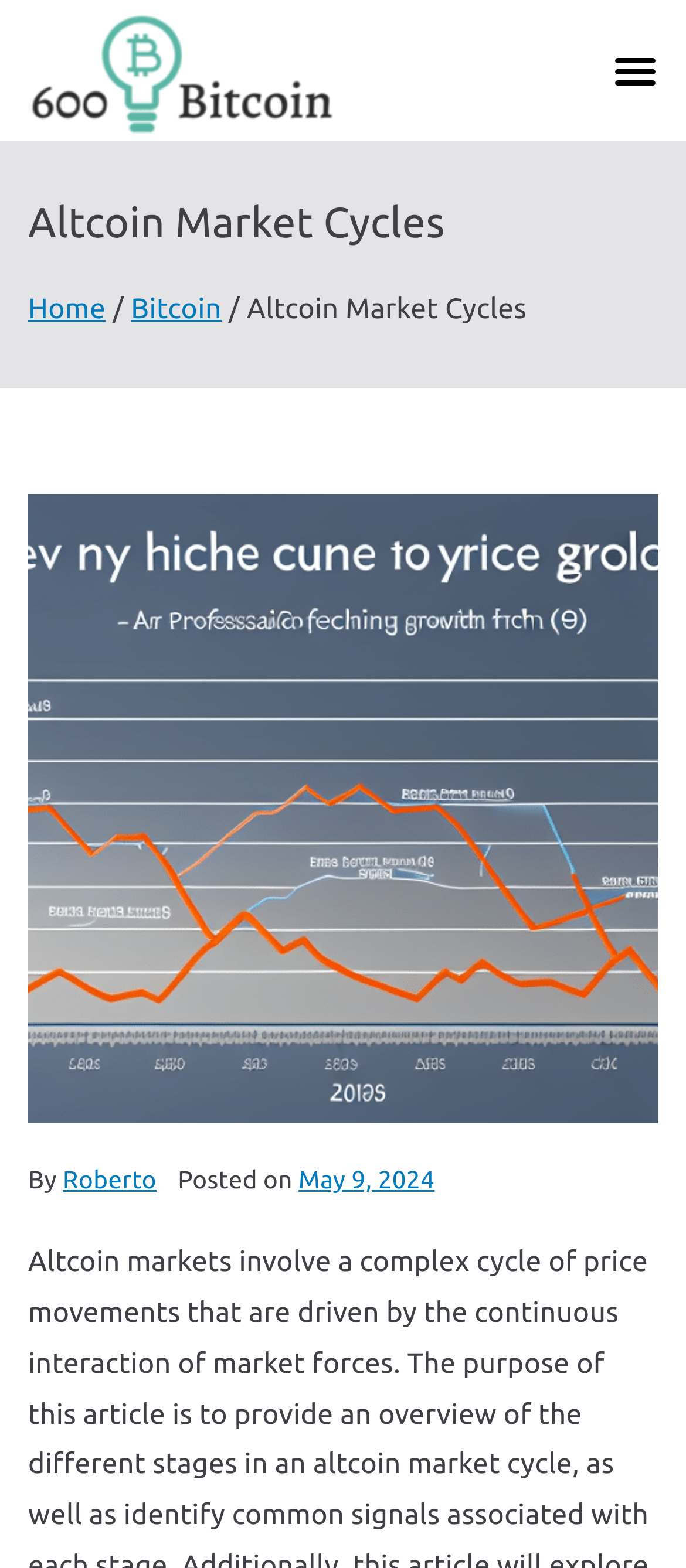Who is the author of the article?
We need a detailed and meticulous answer to the question.

The author of the article is mentioned below the main heading, and it is written as 'By Roberto'.